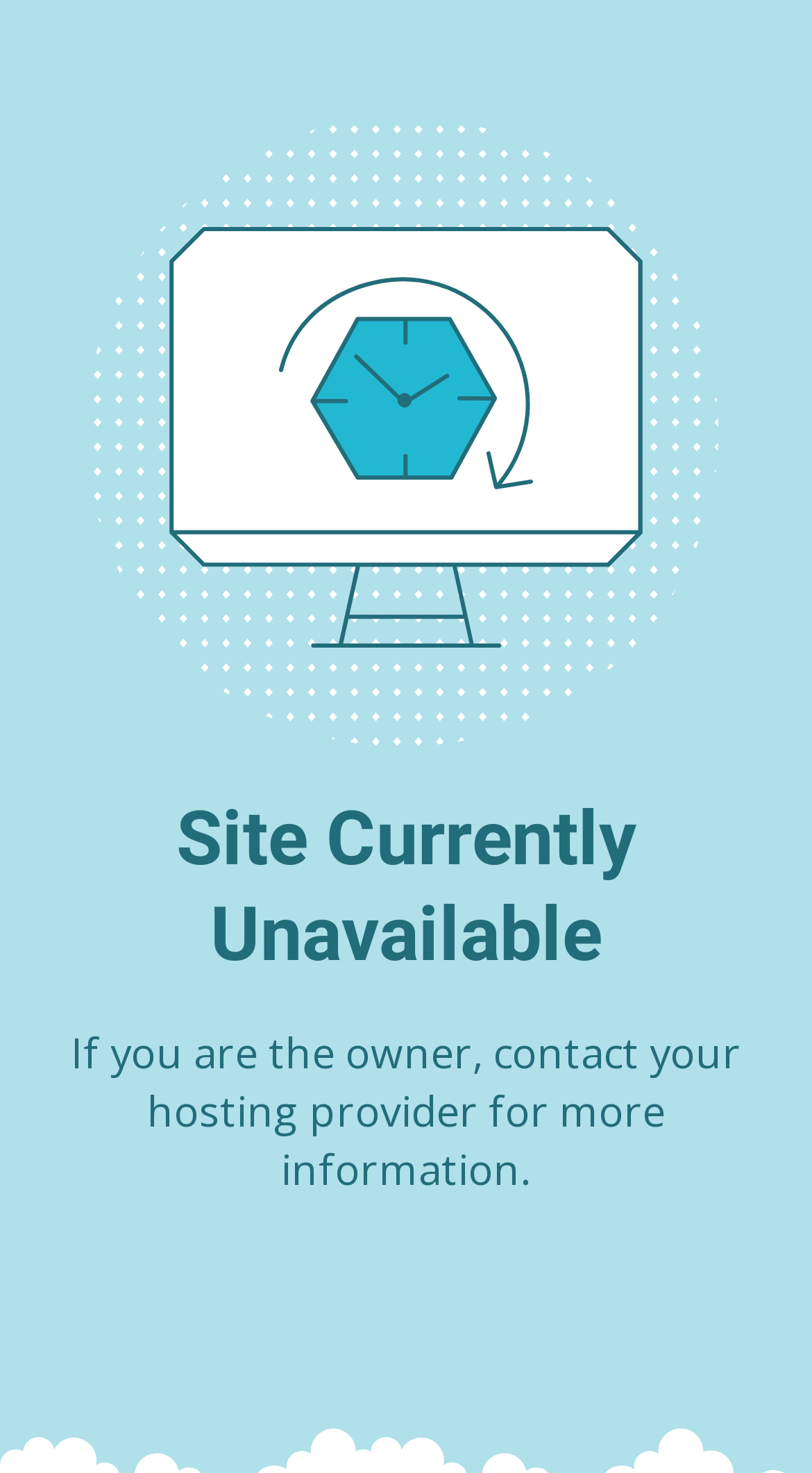Can you extract the primary headline text from the webpage?

Site Currently Unavailable